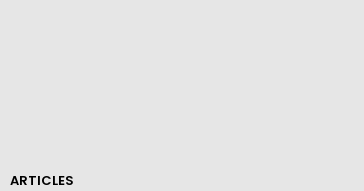Provide your answer to the question using just one word or phrase: What type of content is likely to be found in this section?

Articles on celebrity net worths